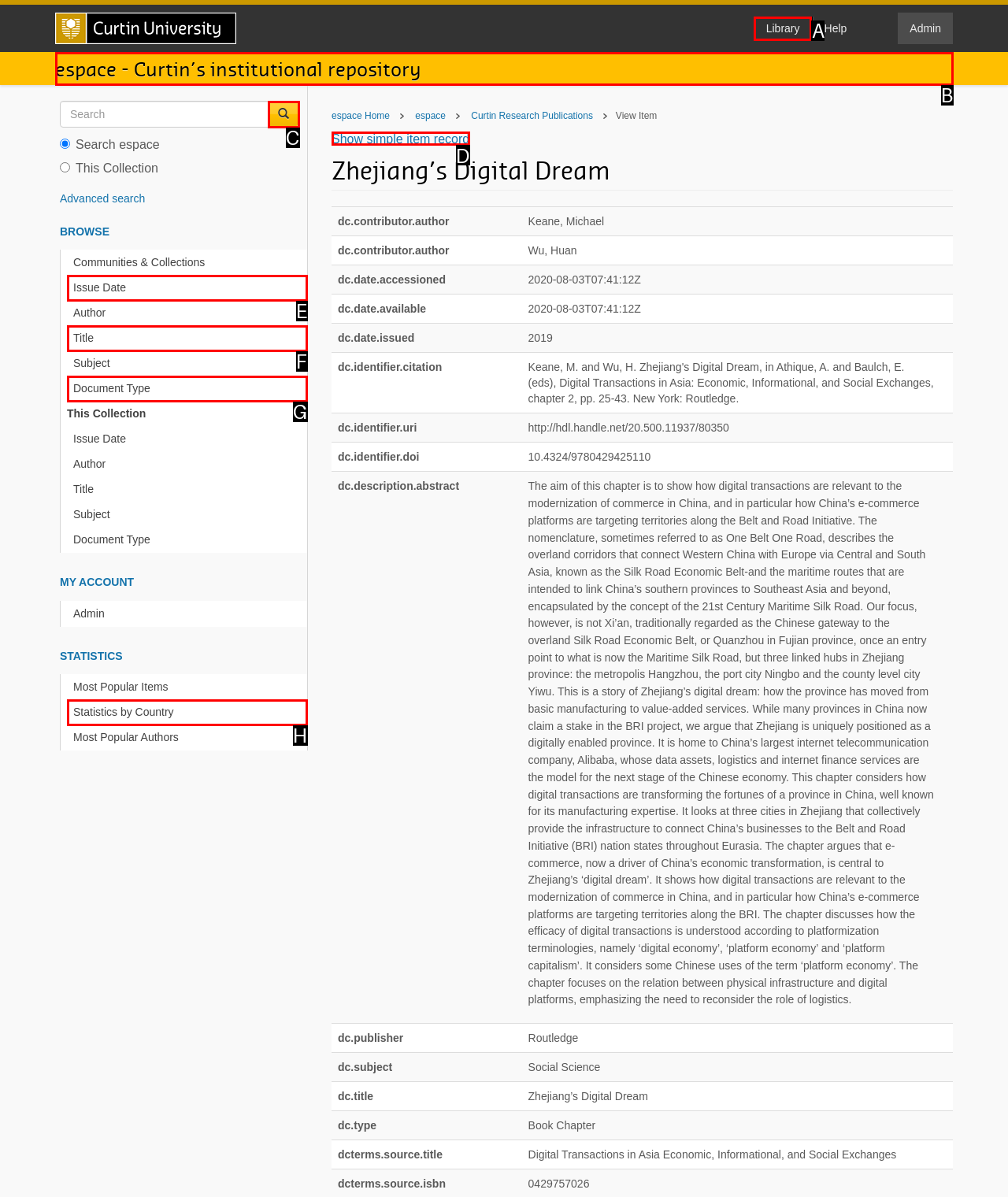Using the description: Statistics by Country, find the HTML element that matches it. Answer with the letter of the chosen option.

H